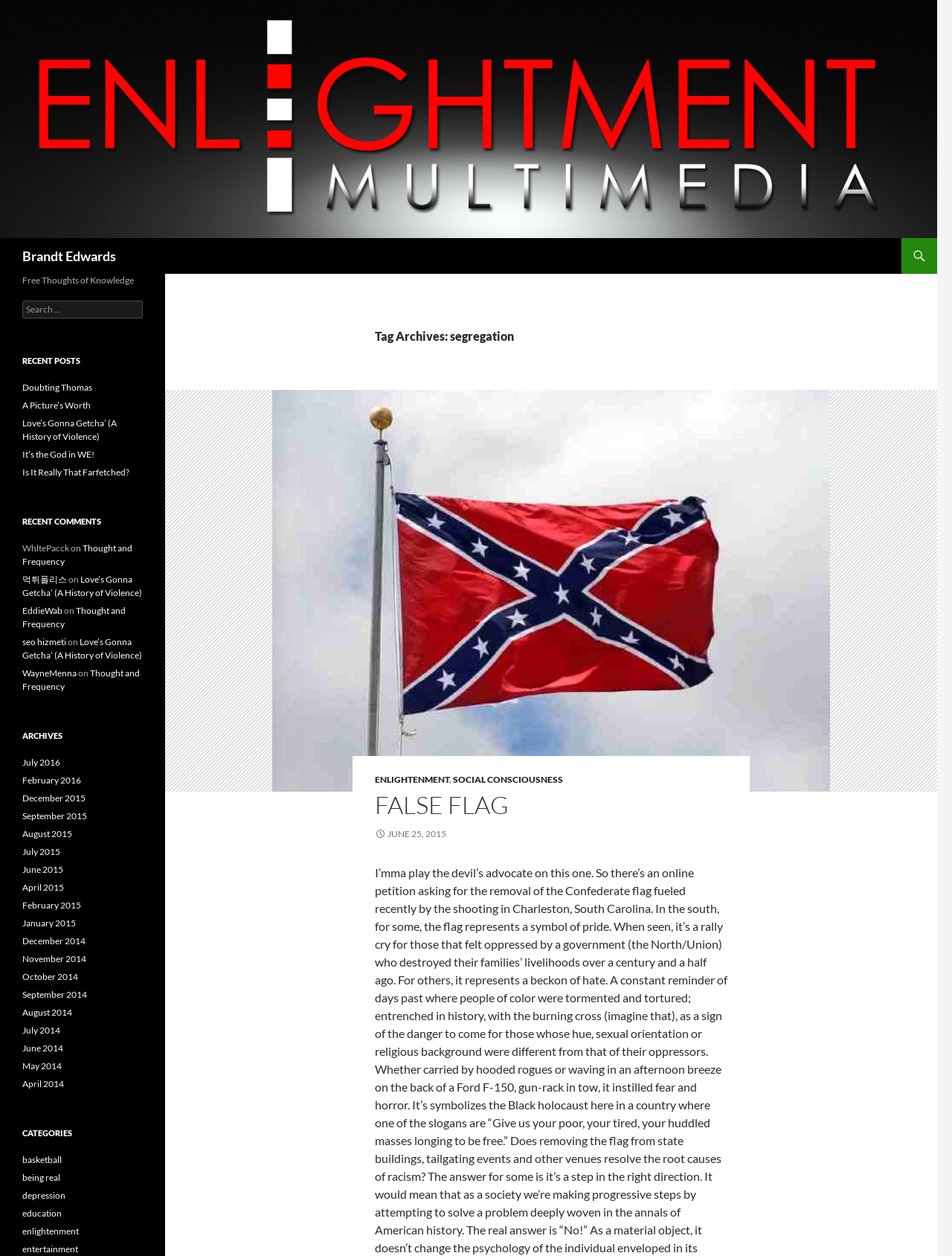Please specify the bounding box coordinates of the clickable section necessary to execute the following command: "Check recent comments".

[0.023, 0.431, 0.15, 0.552]